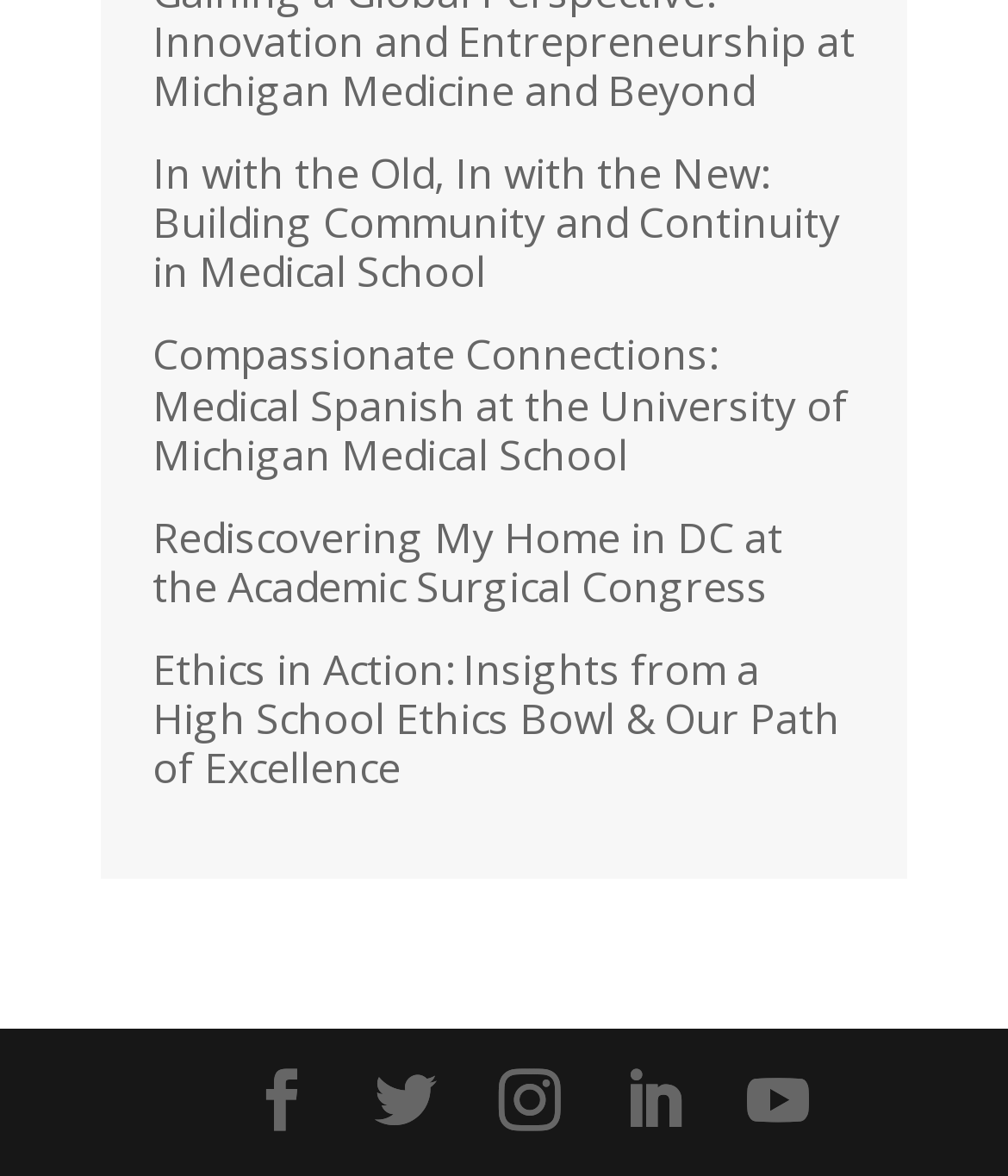What is the purpose of the links at the bottom of the page?
Refer to the image and provide a one-word or short phrase answer.

Navigation